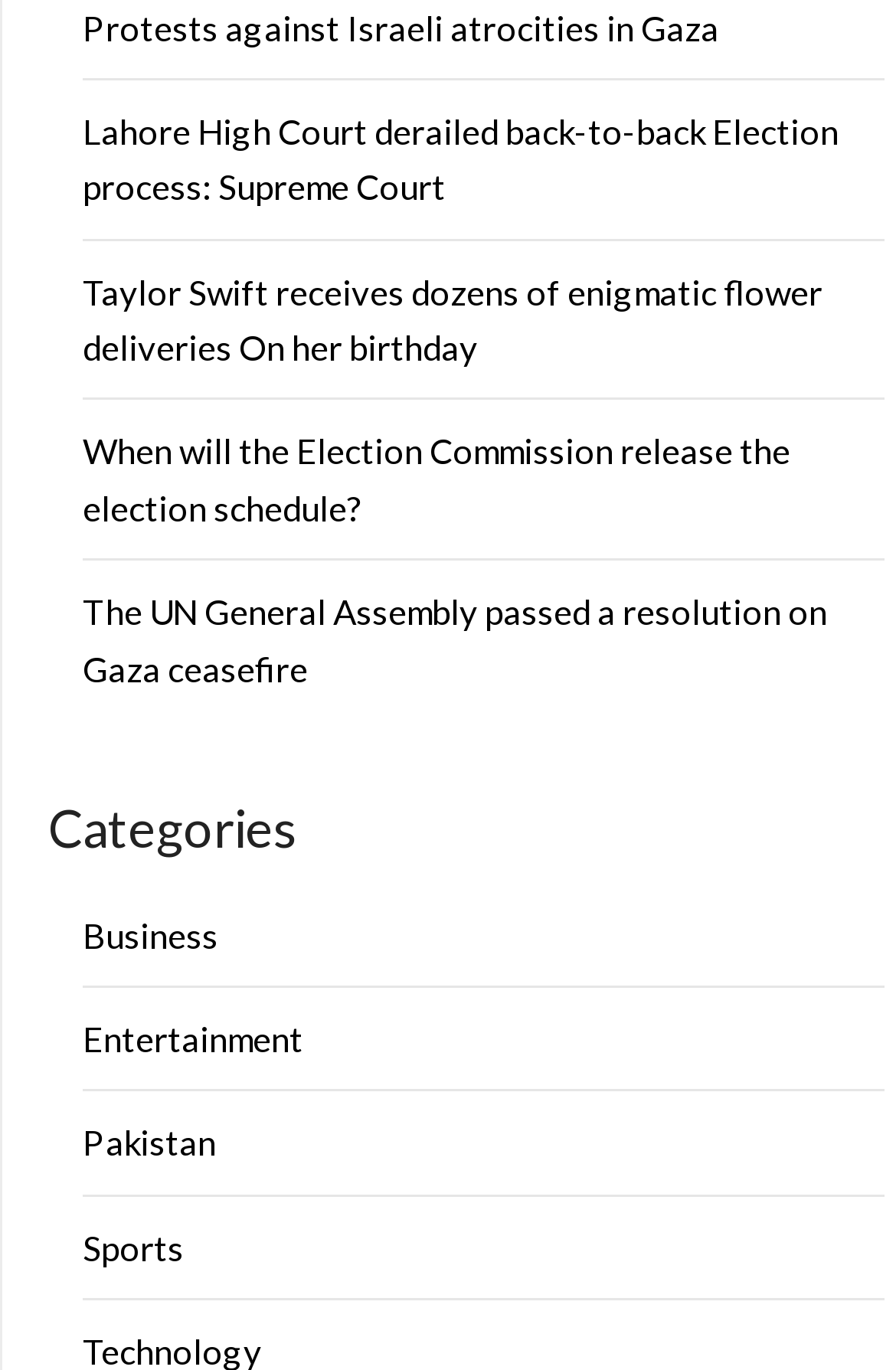Identify the bounding box coordinates of the specific part of the webpage to click to complete this instruction: "Check out entertainment news".

[0.092, 0.743, 0.338, 0.773]